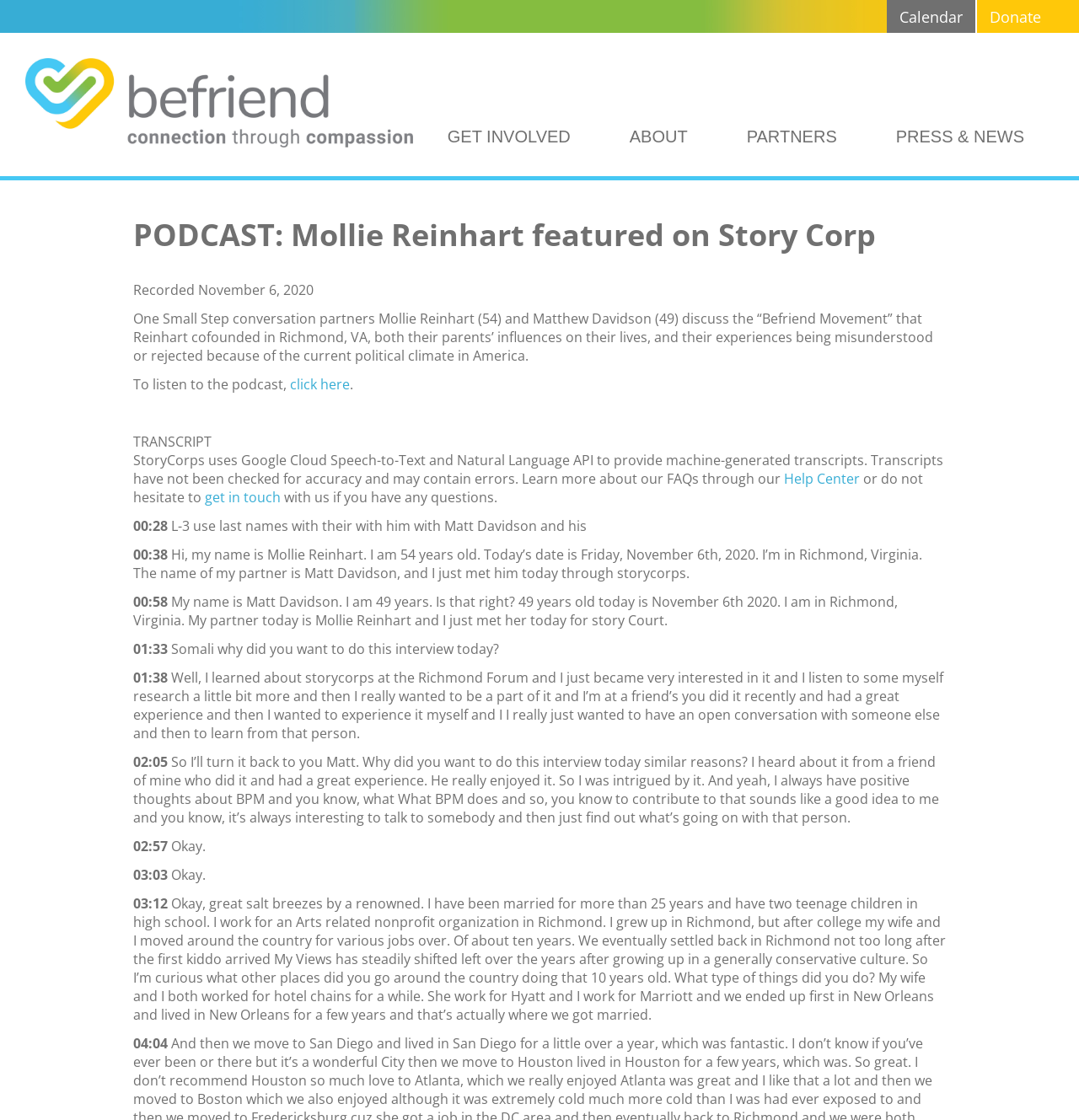What is the main heading of this webpage? Please extract and provide it.

PODCAST: Mollie Reinhart featured on Story Corp